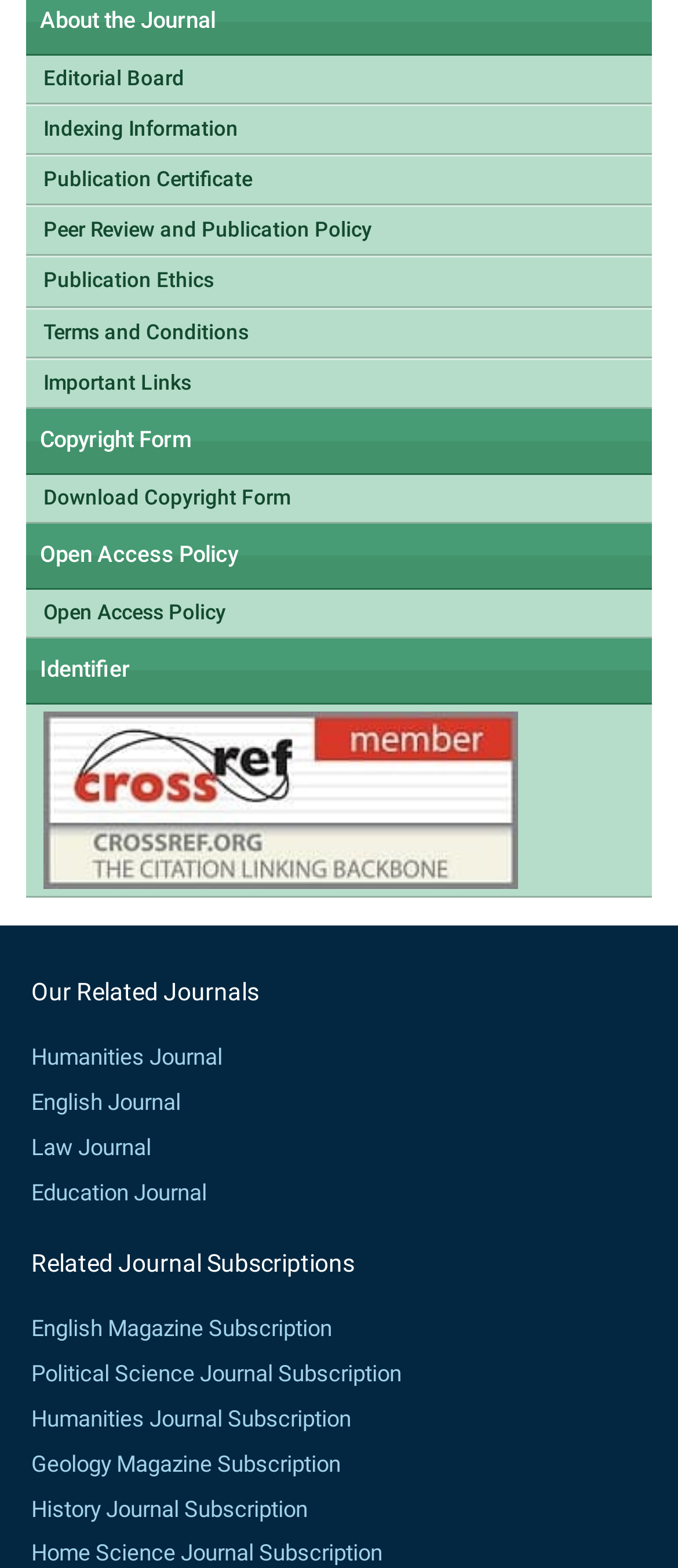From the image, can you give a detailed response to the question below:
How many related journals are listed?

I counted the number of links under the heading 'Our Related Journals' and found that there are 4 related journals listed: Humanities Journal, English Journal, Law Journal, and Education Journal.